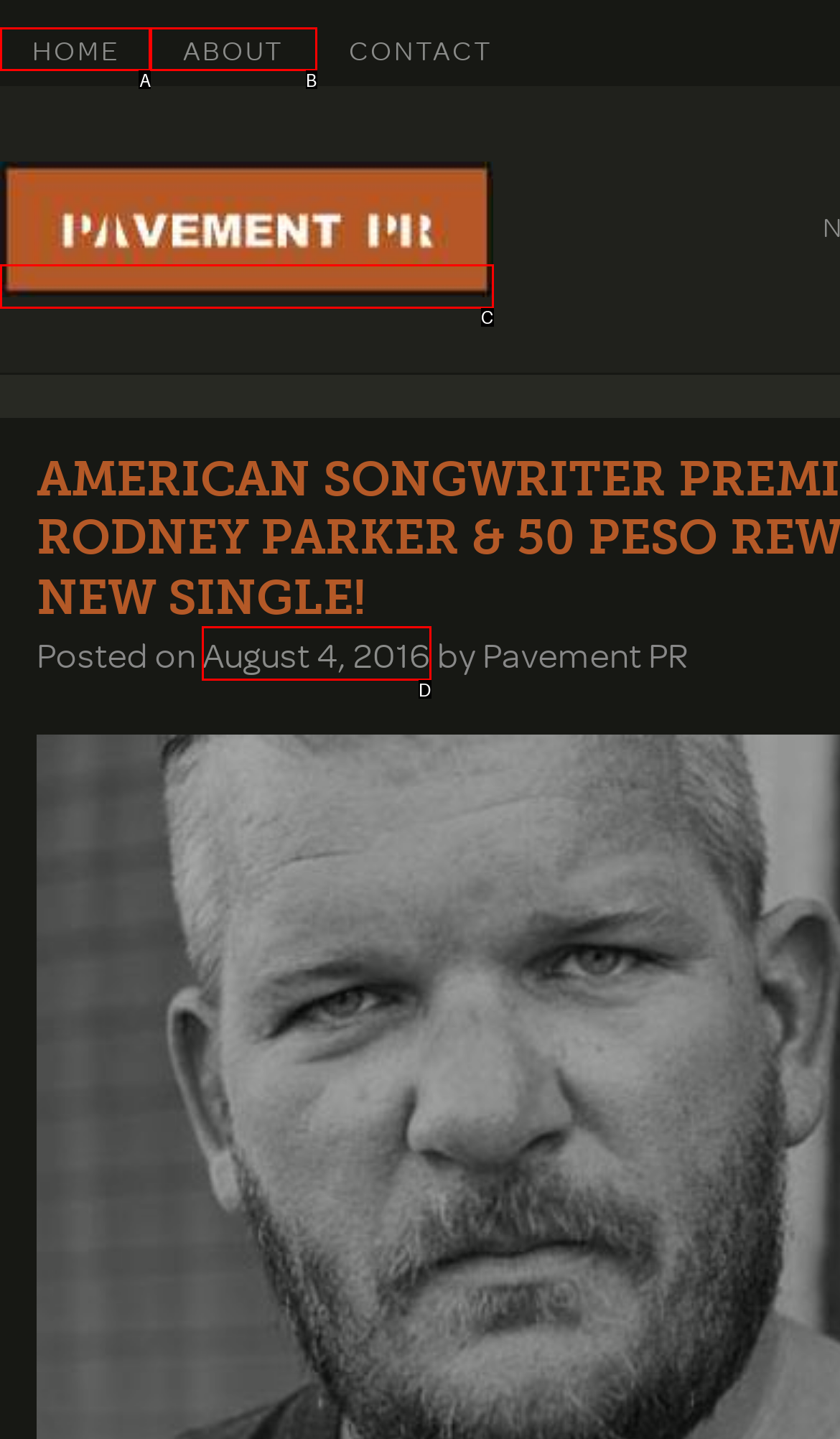Identify the letter corresponding to the UI element that matches this description: August 4, 2016
Answer using only the letter from the provided options.

D